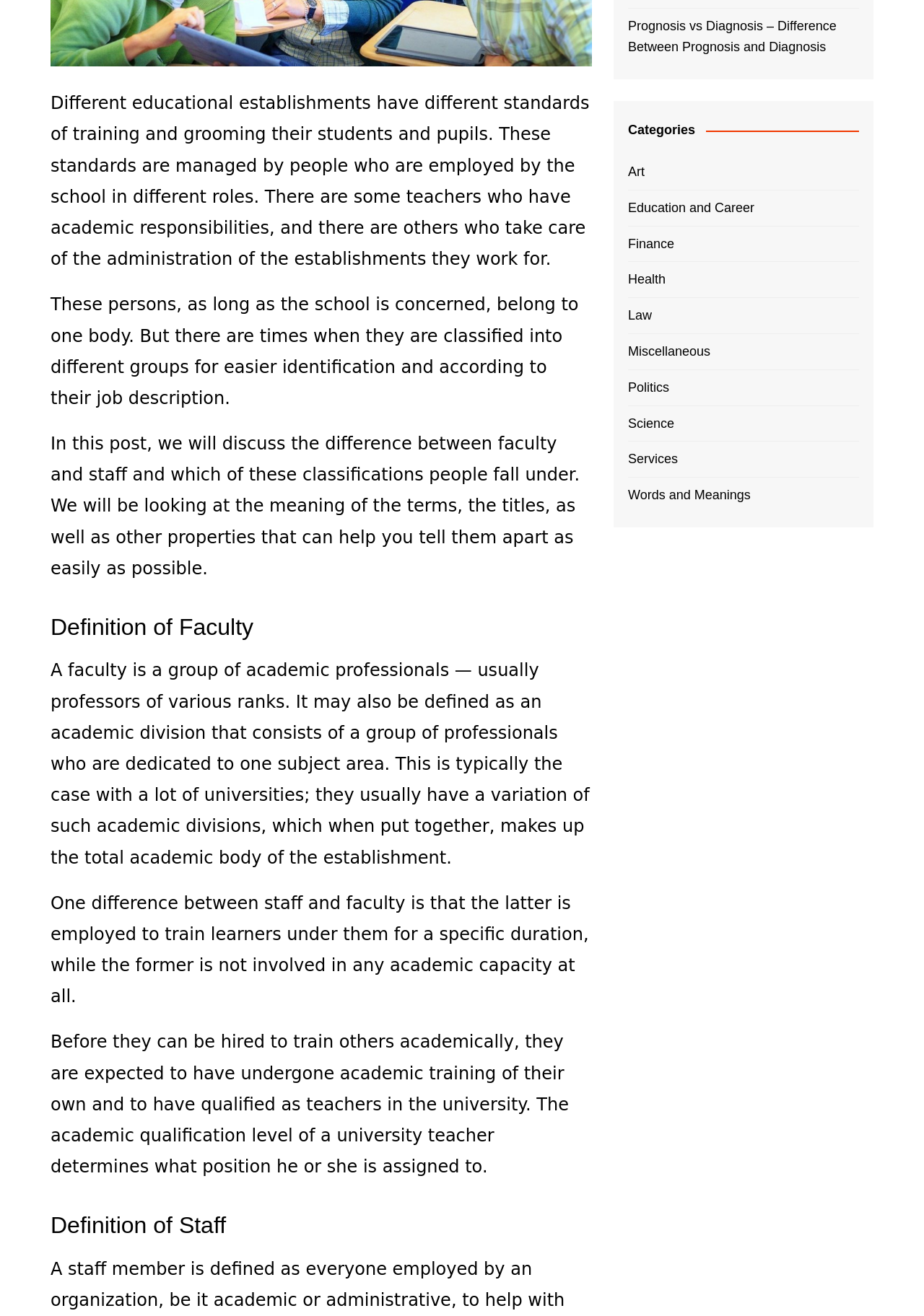Predict the bounding box of the UI element based on this description: "Health".

[0.68, 0.205, 0.72, 0.22]